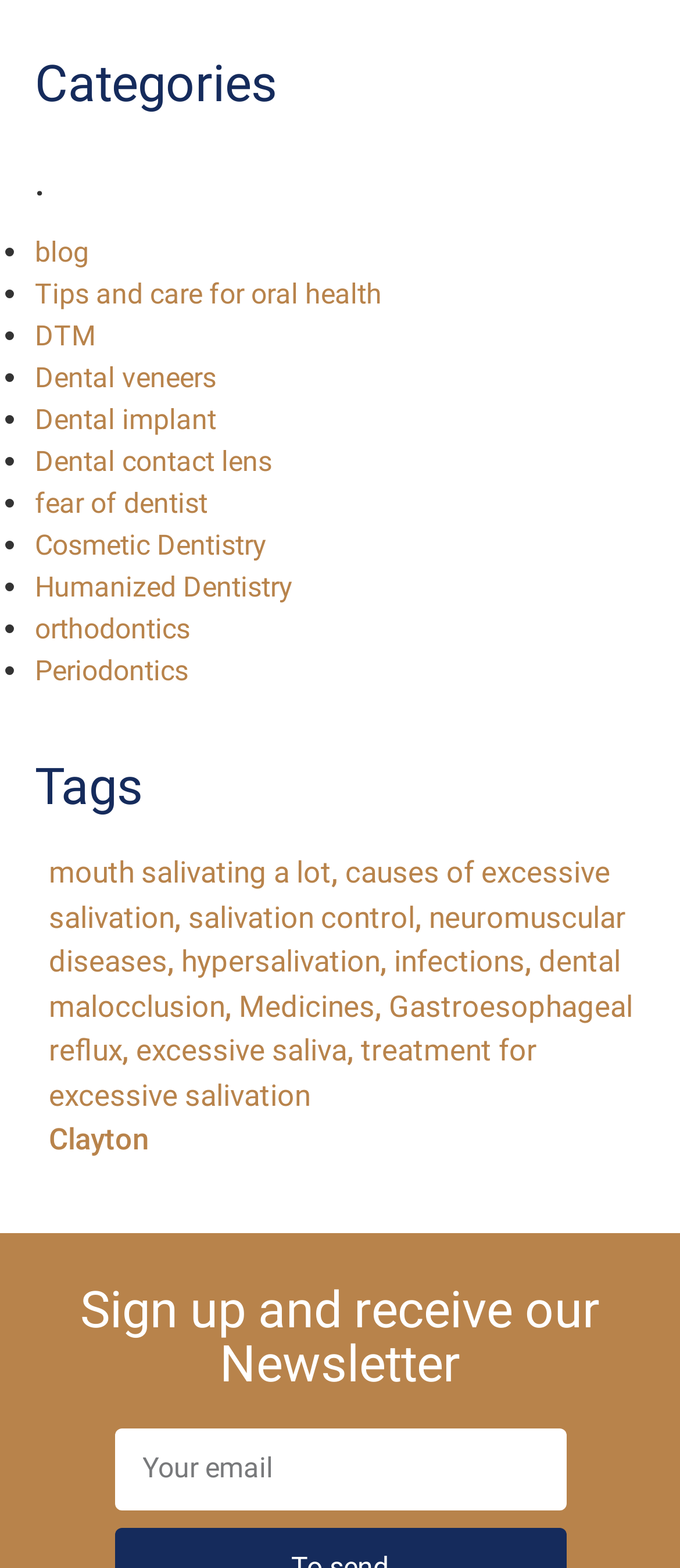Please answer the following question using a single word or phrase: 
How many tags are listed on the webpage?

Multiple